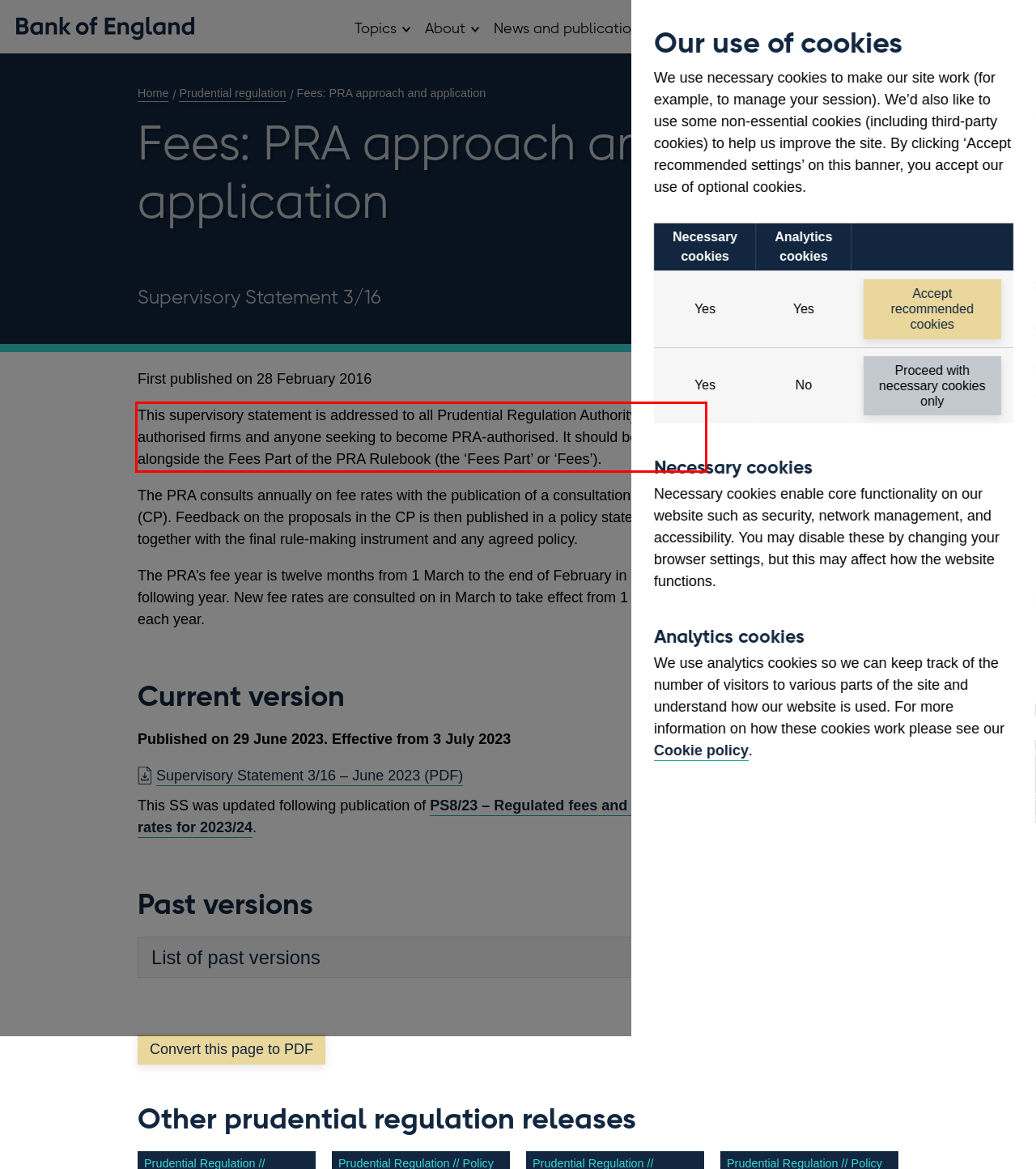The screenshot you have been given contains a UI element surrounded by a red rectangle. Use OCR to read and extract the text inside this red rectangle.

This supervisory statement is addressed to all Prudential Regulation Authority (PRA) authorised firms and anyone seeking to become PRA-authorised. It should be read alongside the Fees Part of the PRA Rulebook (the ‘Fees Part’ or ‘Fees’).